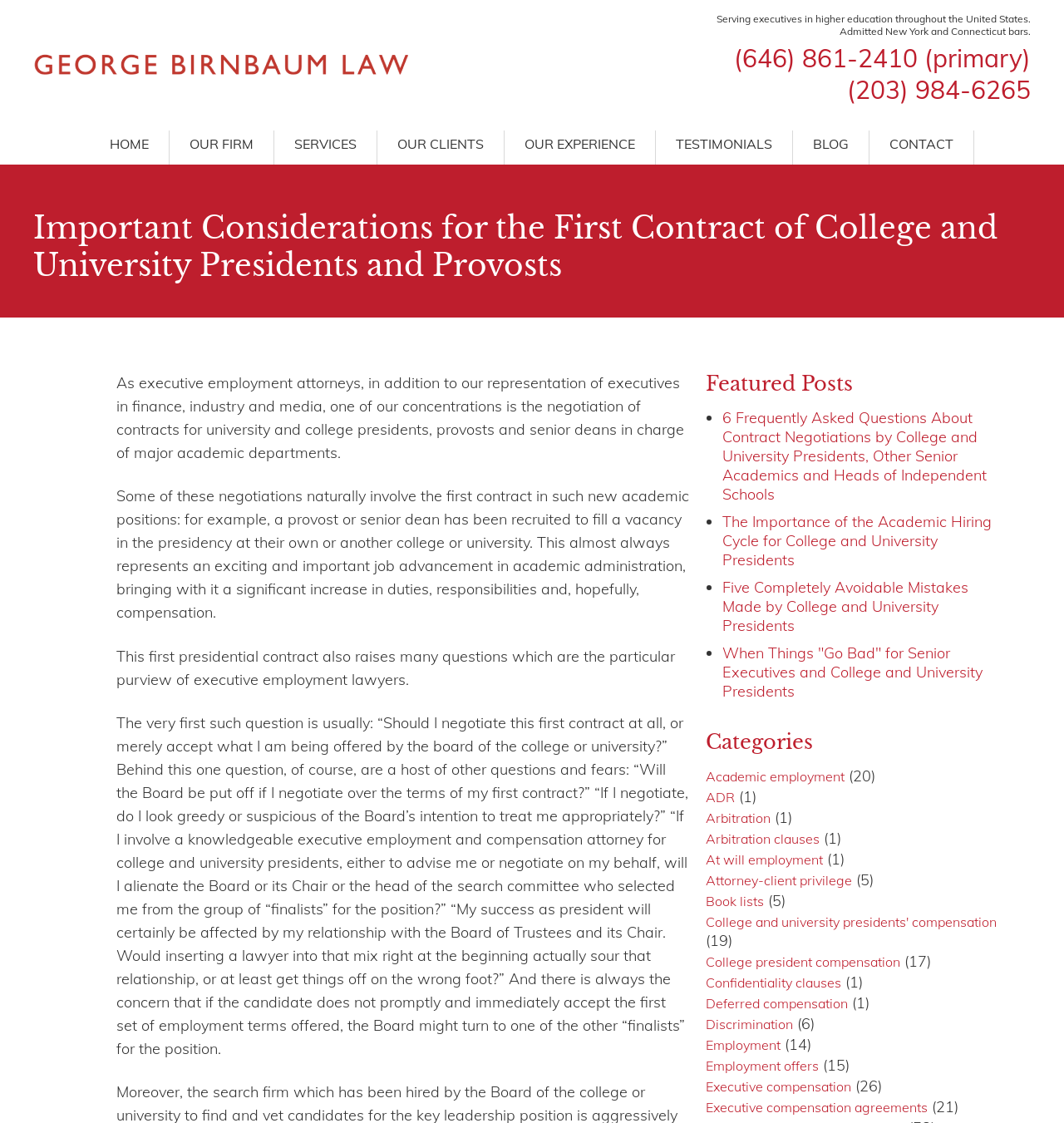Please determine the bounding box coordinates of the area that needs to be clicked to complete this task: 'Click the 'HOME' link'. The coordinates must be four float numbers between 0 and 1, formatted as [left, top, right, bottom].

[0.084, 0.121, 0.159, 0.135]